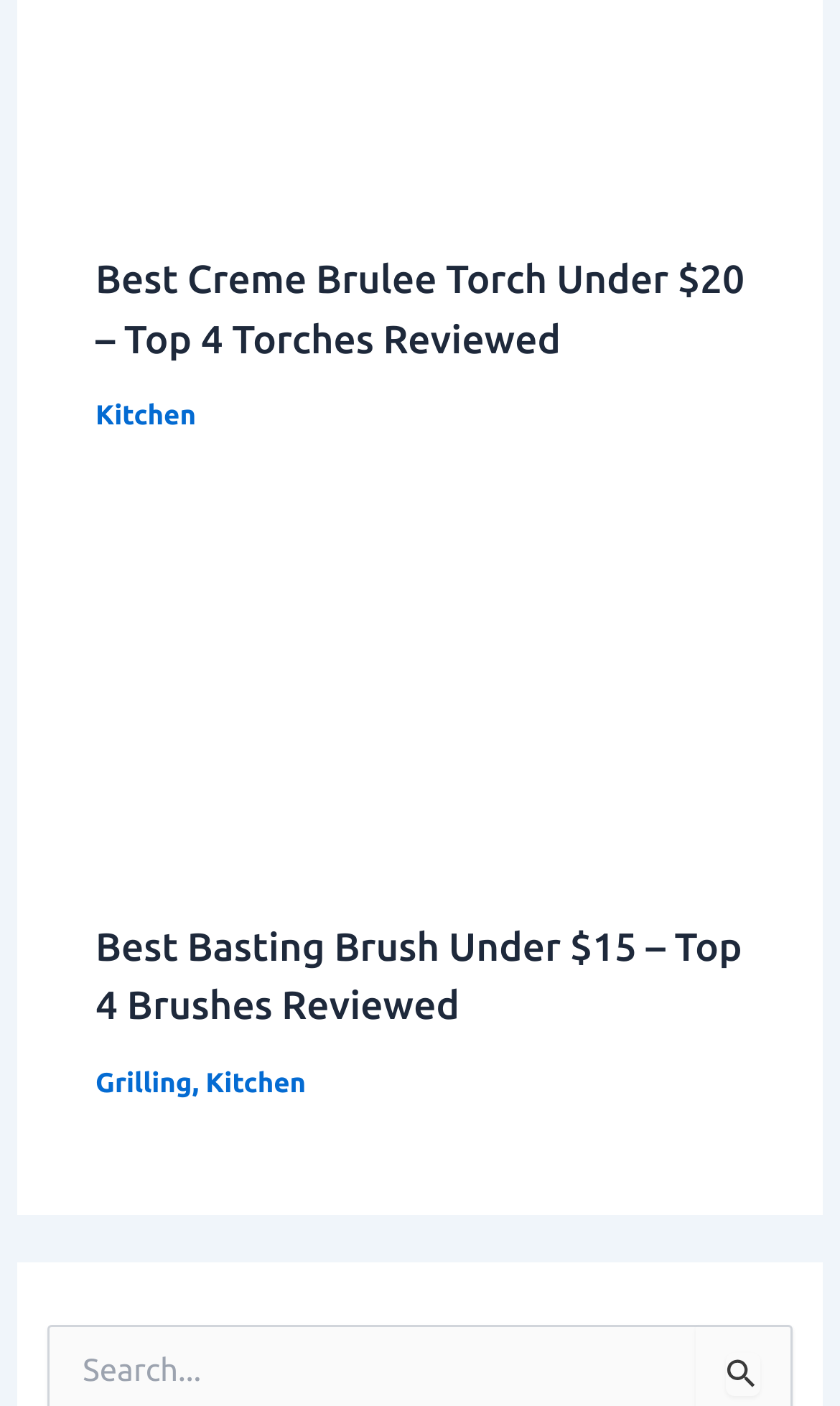Determine the bounding box for the UI element described here: "Kitchen".

[0.114, 0.285, 0.233, 0.306]